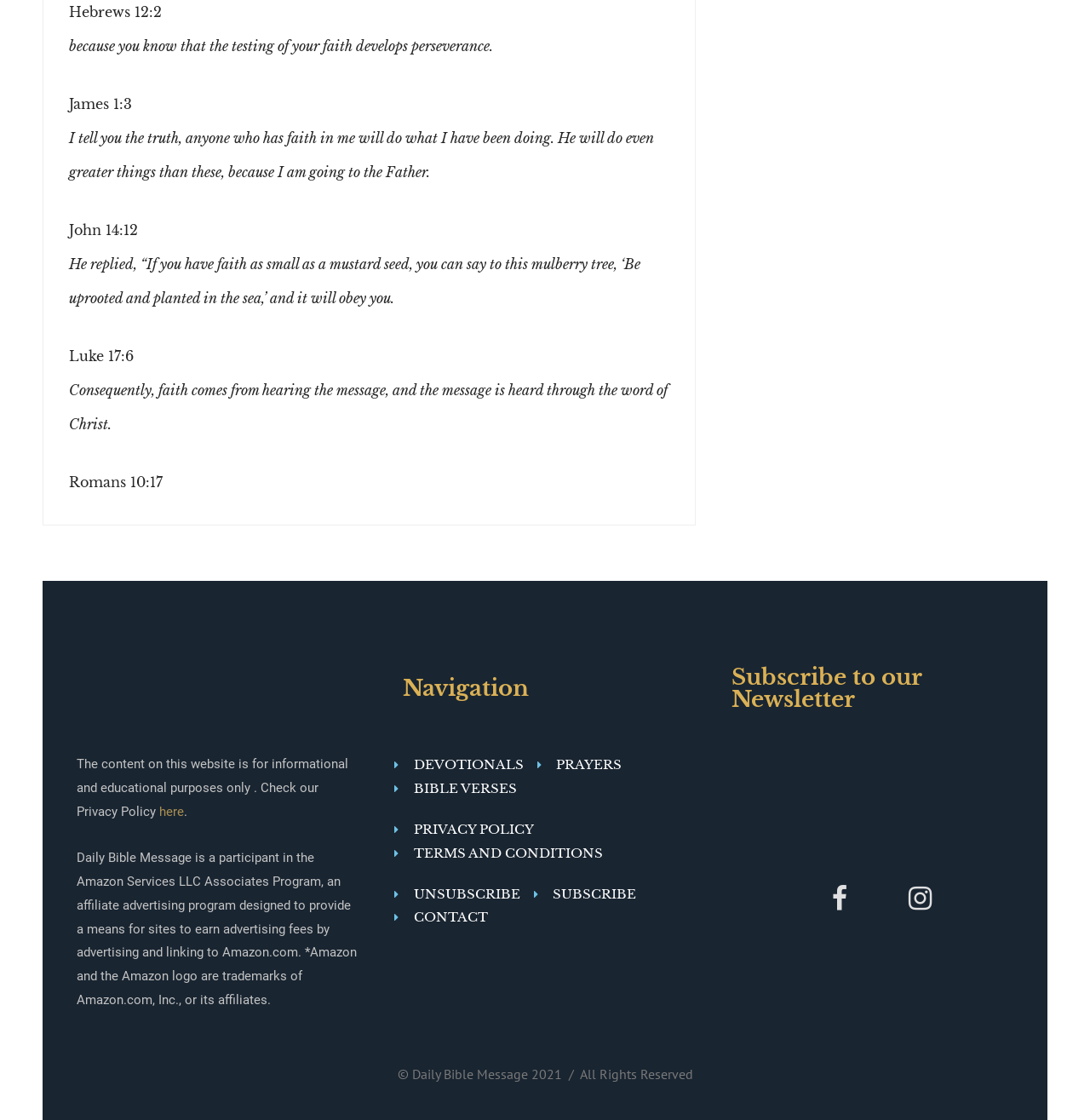Determine the bounding box coordinates of the clickable region to follow the instruction: "Visit the 'PRIVACY POLICY' page".

[0.362, 0.73, 0.49, 0.751]